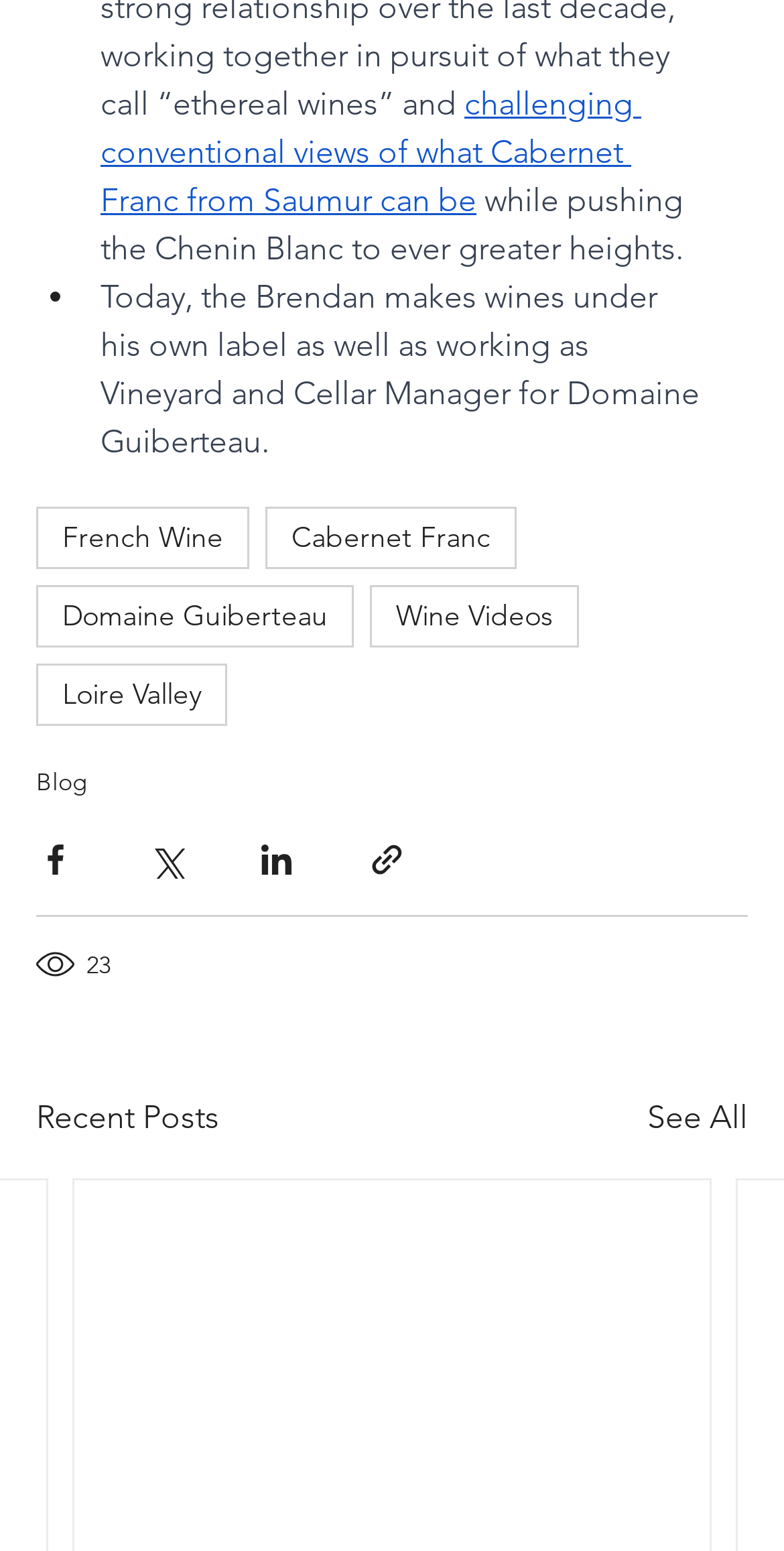Show the bounding box coordinates of the region that should be clicked to follow the instruction: "See all recent posts."

[0.826, 0.706, 0.954, 0.737]